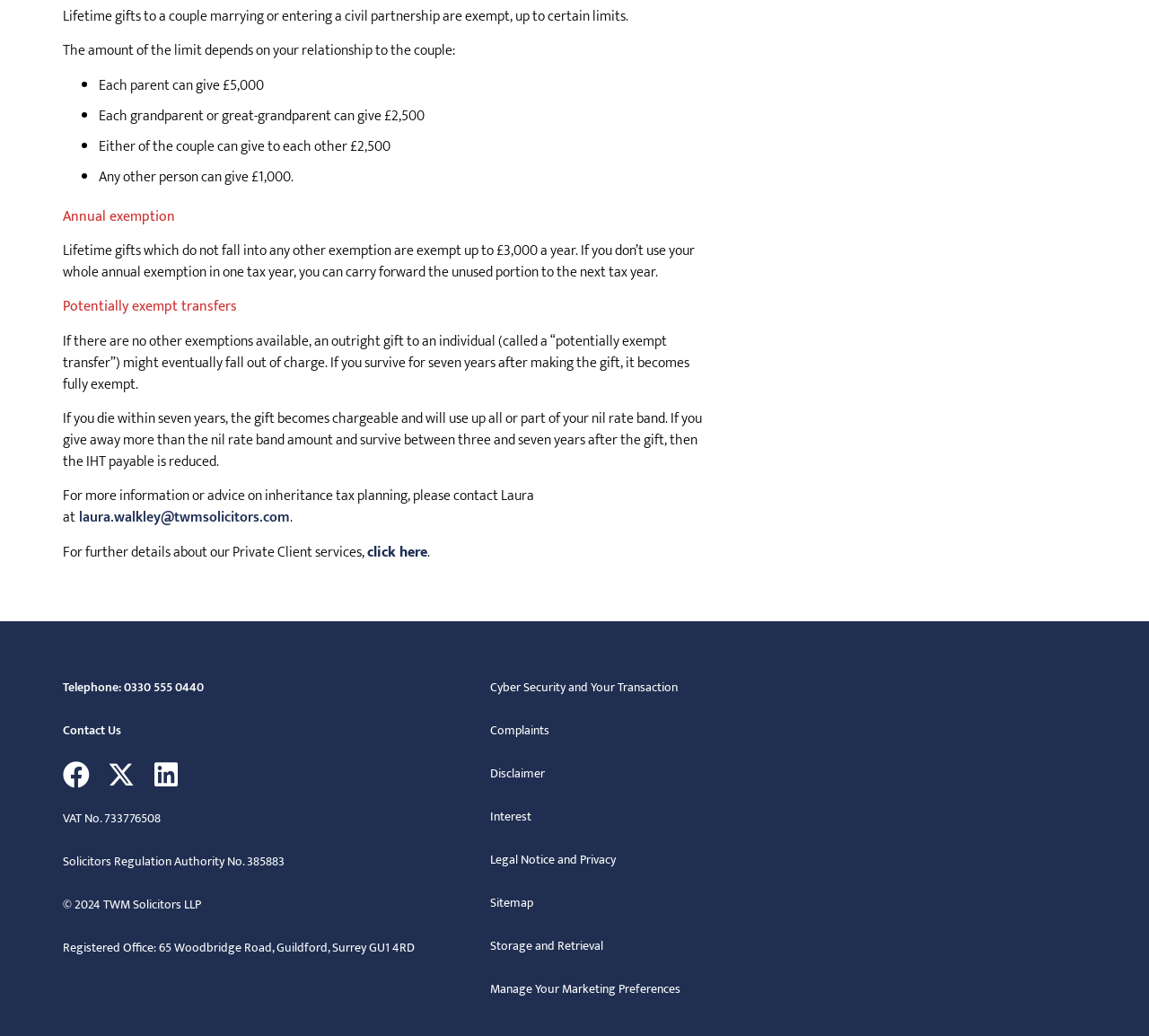Give a concise answer using one word or a phrase to the following question:
Who can be contacted for more information on inheritance tax planning?

Laura